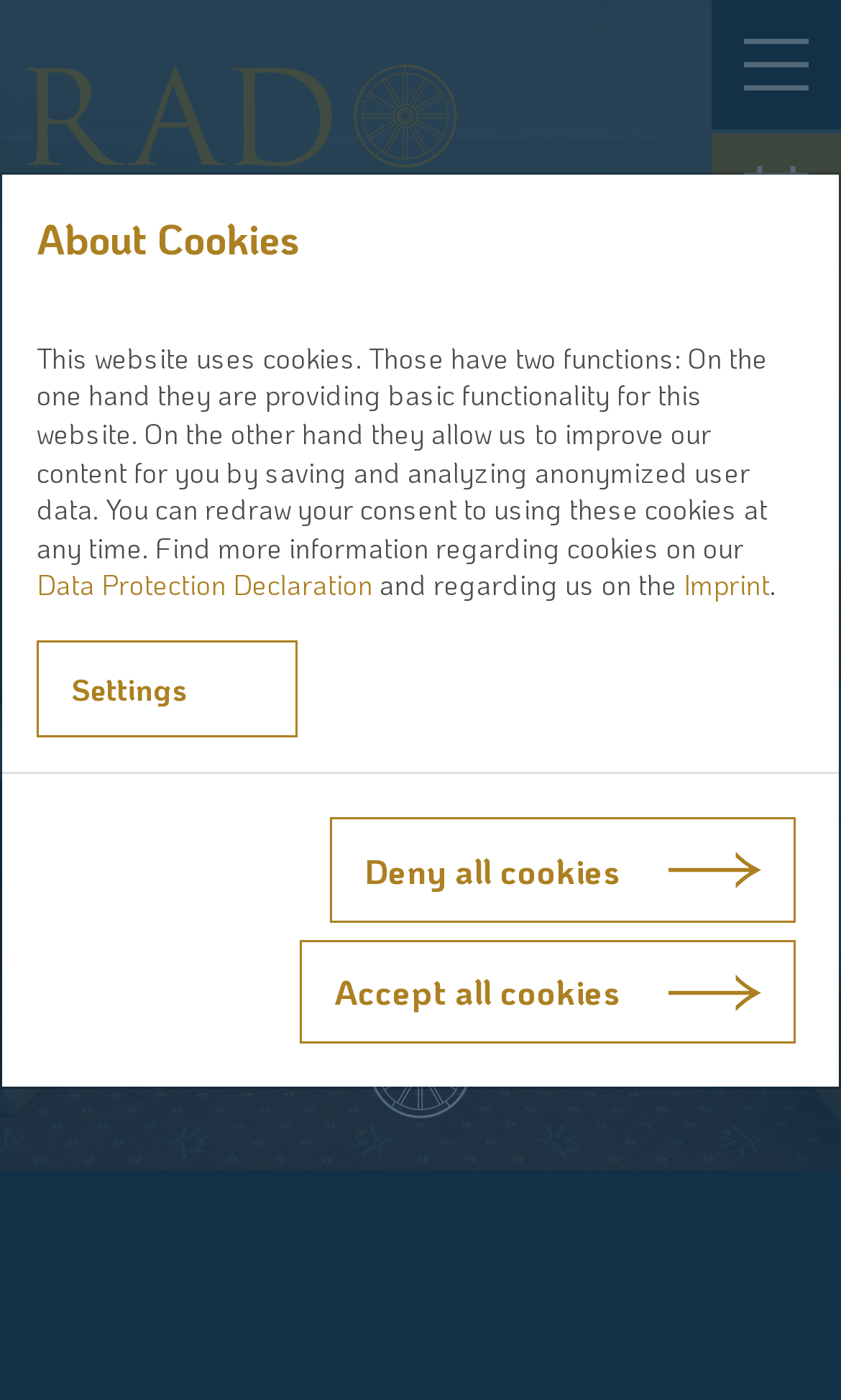Please identify the bounding box coordinates of the clickable area that will fulfill the following instruction: "Click the link to view the author's previous work". The coordinates should be in the format of four float numbers between 0 and 1, i.e., [left, top, right, bottom].

None